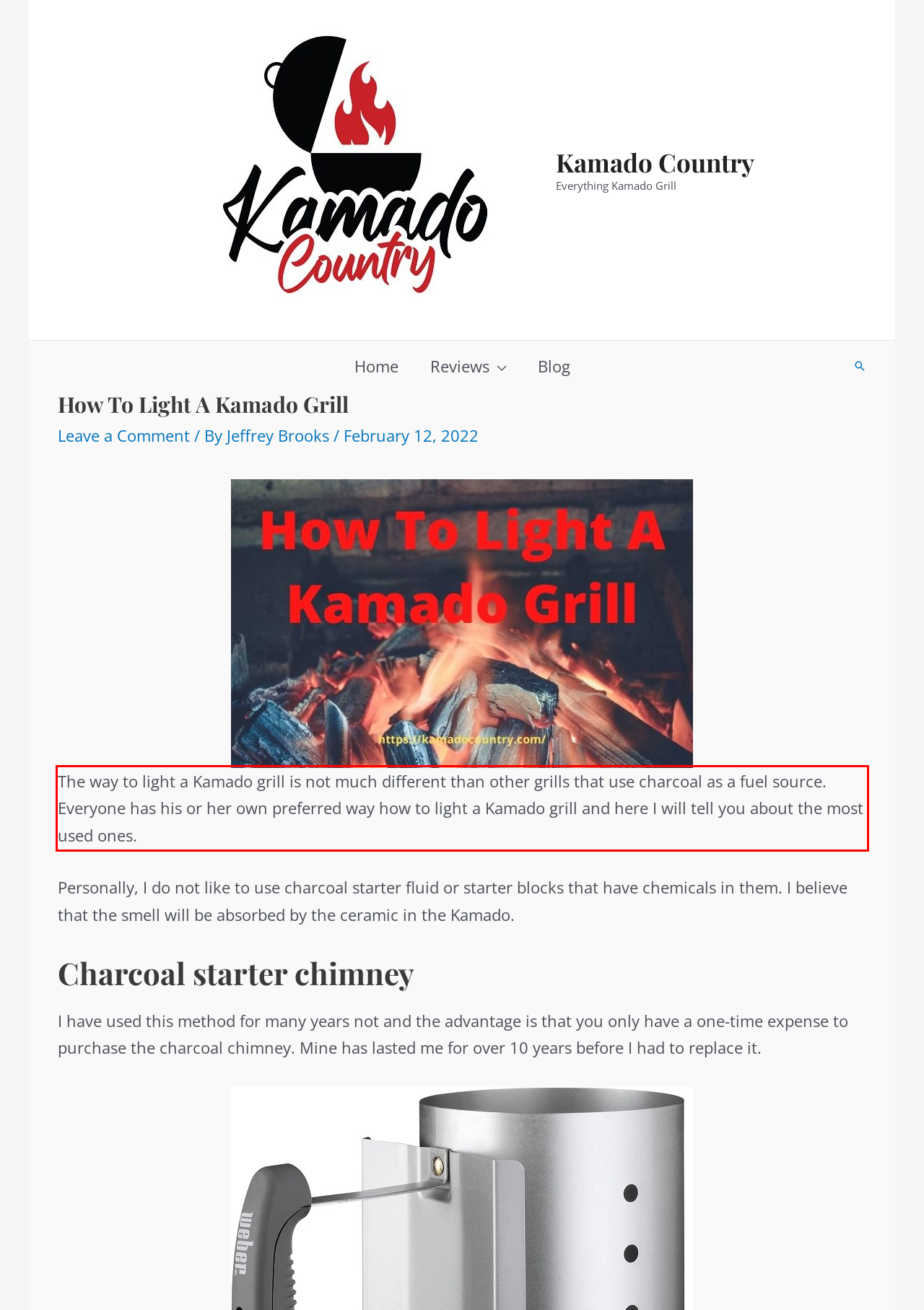Using the provided screenshot of a webpage, recognize and generate the text found within the red rectangle bounding box.

The way to light a Kamado grill is not much different than other grills that use charcoal as a fuel source. Everyone has his or her own preferred way how to light a Kamado grill and here I will tell you about the most used ones.